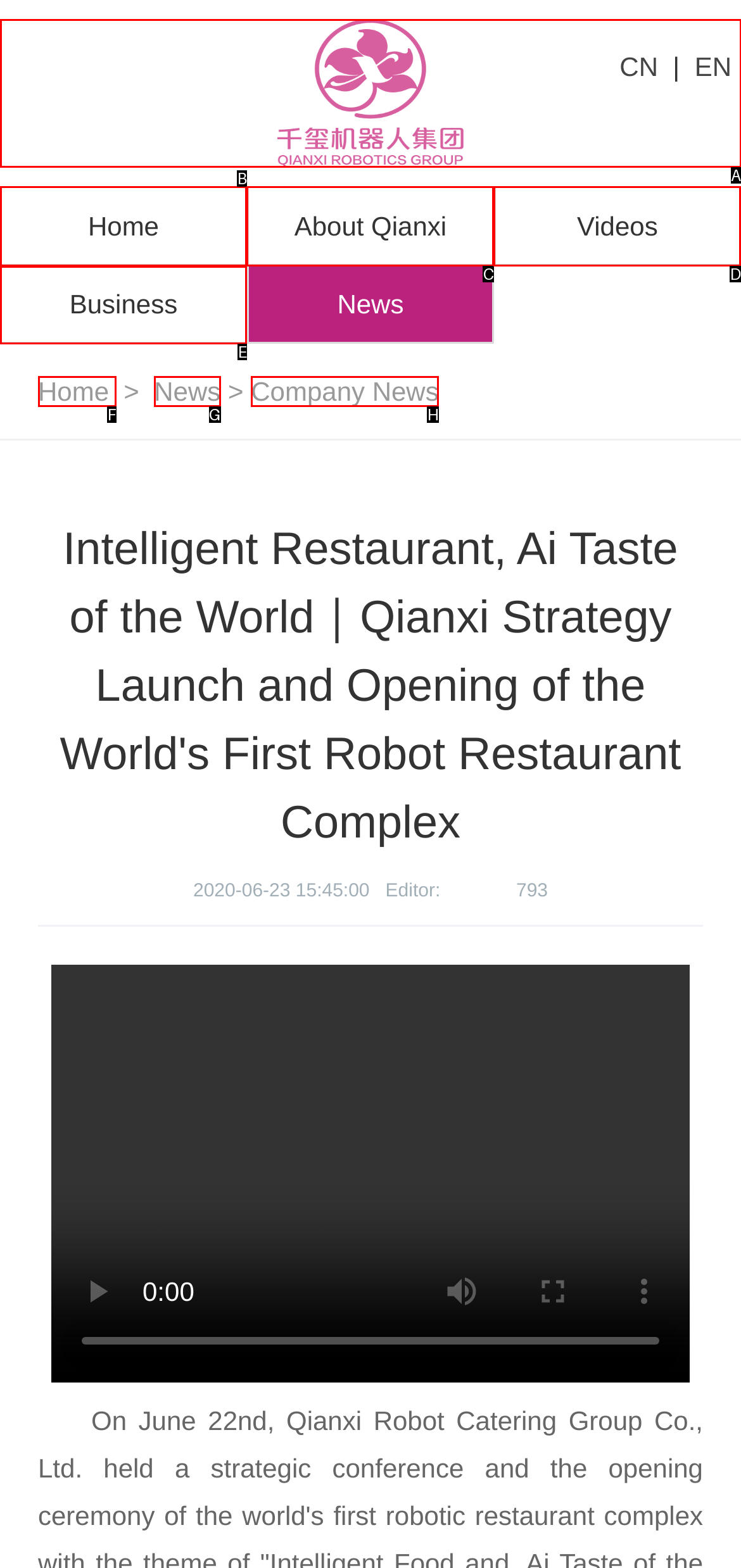Select the option that matches the description: Videos. Answer with the letter of the correct option directly.

D